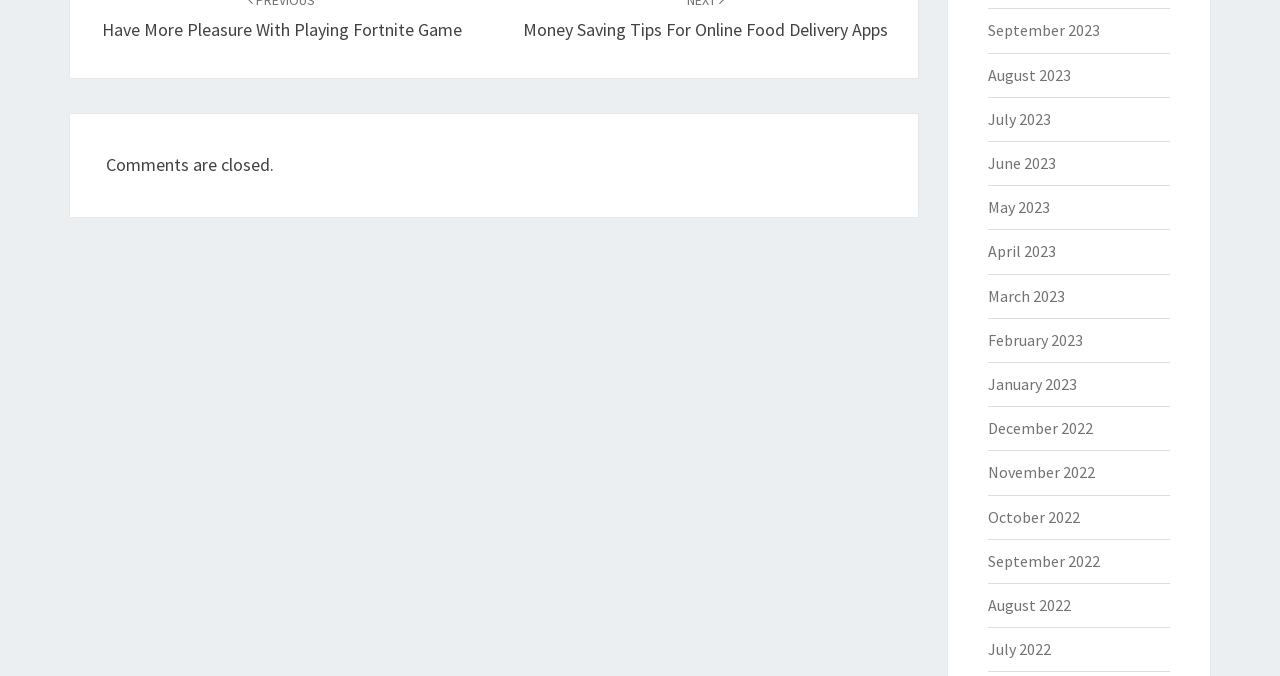Please determine the bounding box coordinates of the element to click on in order to accomplish the following task: "View May 2023 archives". Ensure the coordinates are four float numbers ranging from 0 to 1, i.e., [left, top, right, bottom].

[0.771, 0.292, 0.82, 0.321]